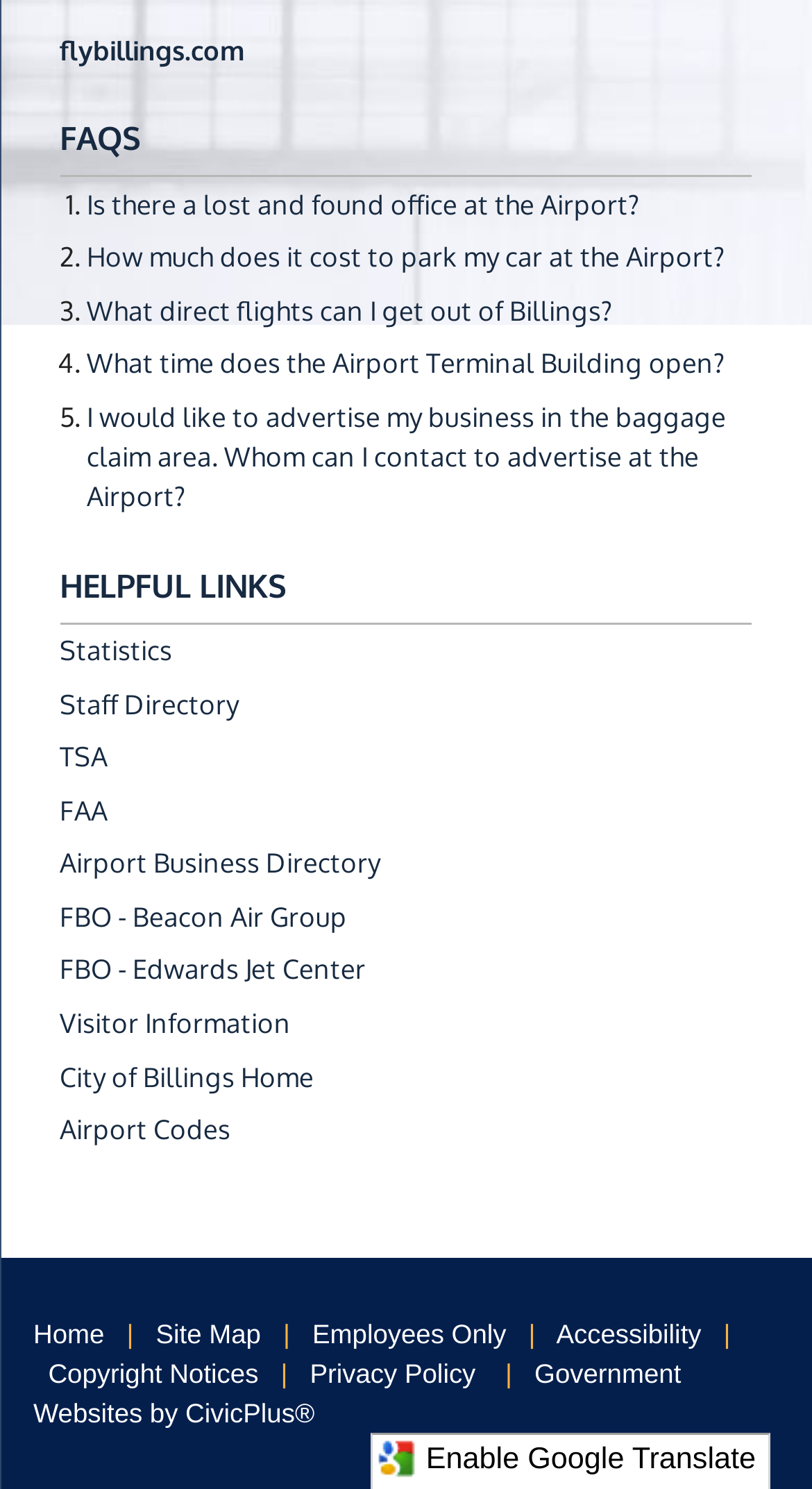Using the details from the image, please elaborate on the following question: What are the helpful links provided?

The webpage has a section called 'HELPFUL LINKS' which provides various links such as 'Statistics', 'Staff Directory', 'TSA', 'FAA', and others. These links are likely to be helpful for users visiting the airport website.